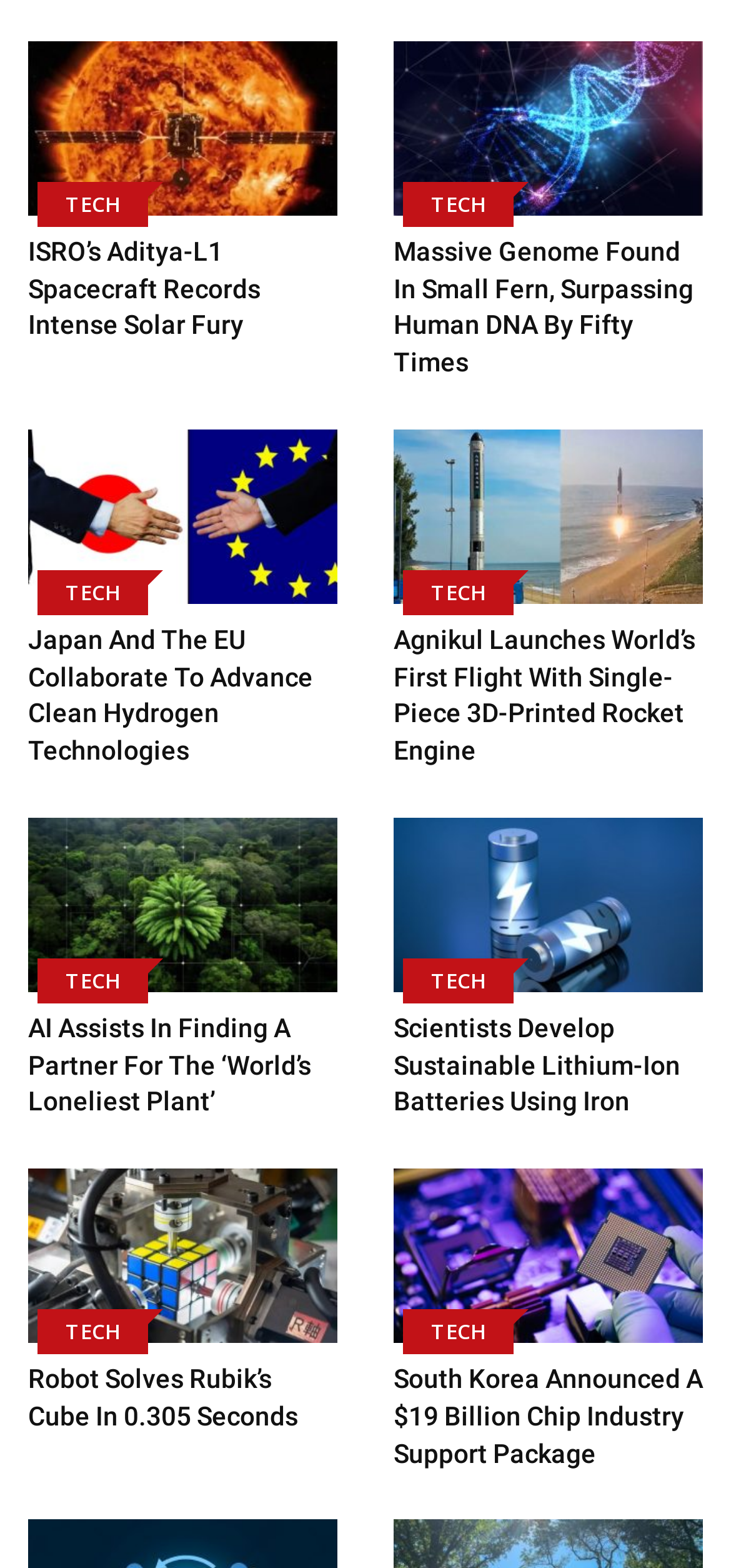Find the bounding box coordinates of the element's region that should be clicked in order to follow the given instruction: "Read about ISRO’s Aditya-L1 Spacecraft Records Intense Solar Fury". The coordinates should consist of four float numbers between 0 and 1, i.e., [left, top, right, bottom].

[0.038, 0.026, 0.462, 0.138]